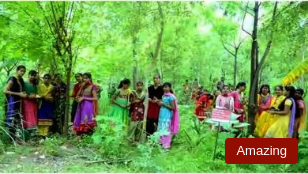Describe the scene depicted in the image with great detail.

In a vibrant and lush setting, a group of women dressed in colorful traditional attire gathers in a verdant area, celebrating the unique initiative of planting trees. This image highlights the community effort in the village of Piplantri, where it is customary to plant 111 trees upon the birth of a girl child, symbolizing a commitment to environmental conservation and gender equality. The participants, appearing joyful and engaged, showcase the cultural significance of this initiative, with an emphasis on ecological awareness and empowerment. A sign in the background subtly conveys the essence of the celebration, capturing the spirit of a community united in purpose. The caption "Amazing" suggests the admiration for this meaningful practice that honors both nature and new life.